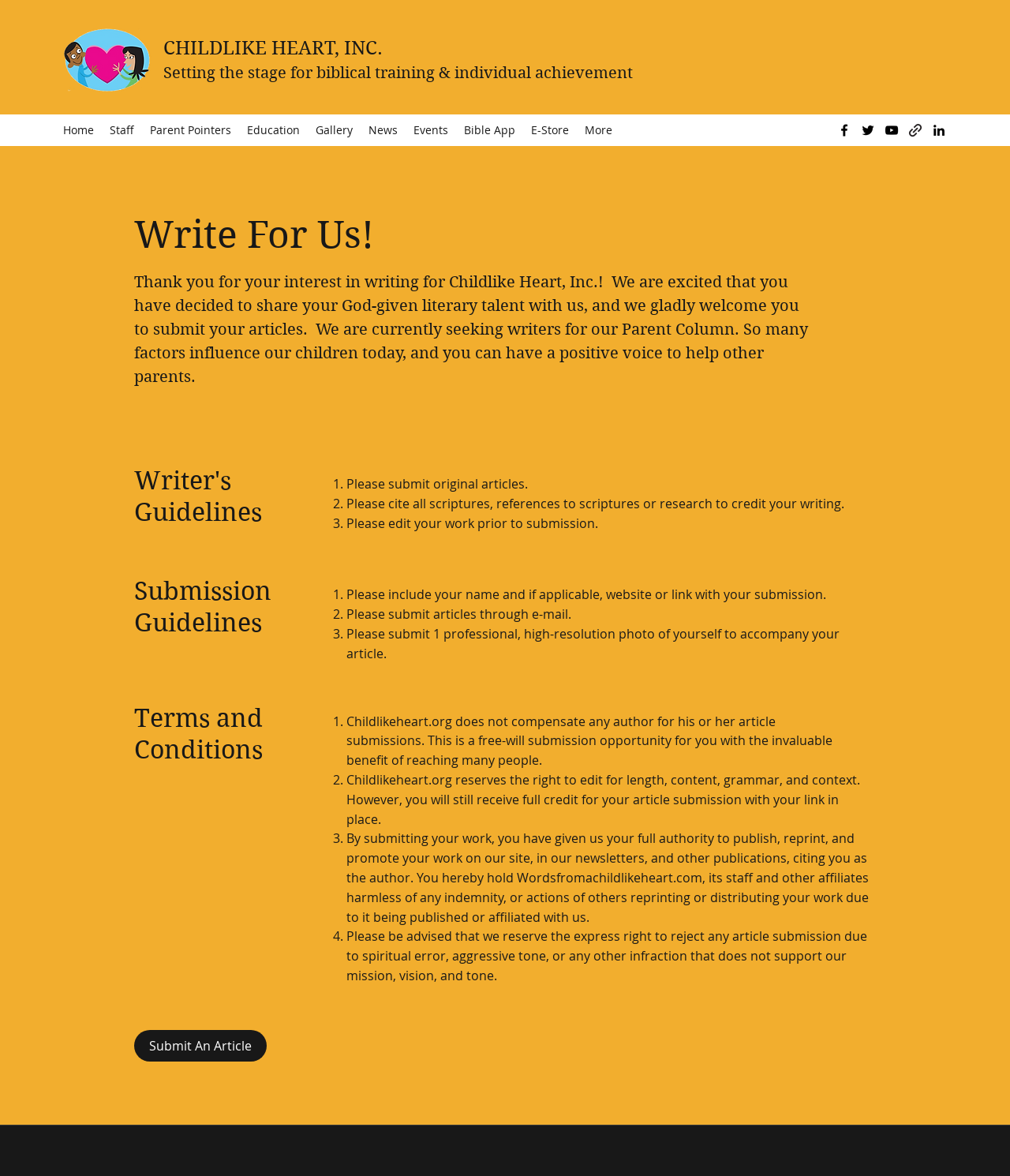Identify the bounding box coordinates of the element to click to follow this instruction: 'View the 'Terms and Conditions''. Ensure the coordinates are four float values between 0 and 1, provided as [left, top, right, bottom].

[0.133, 0.597, 0.305, 0.651]